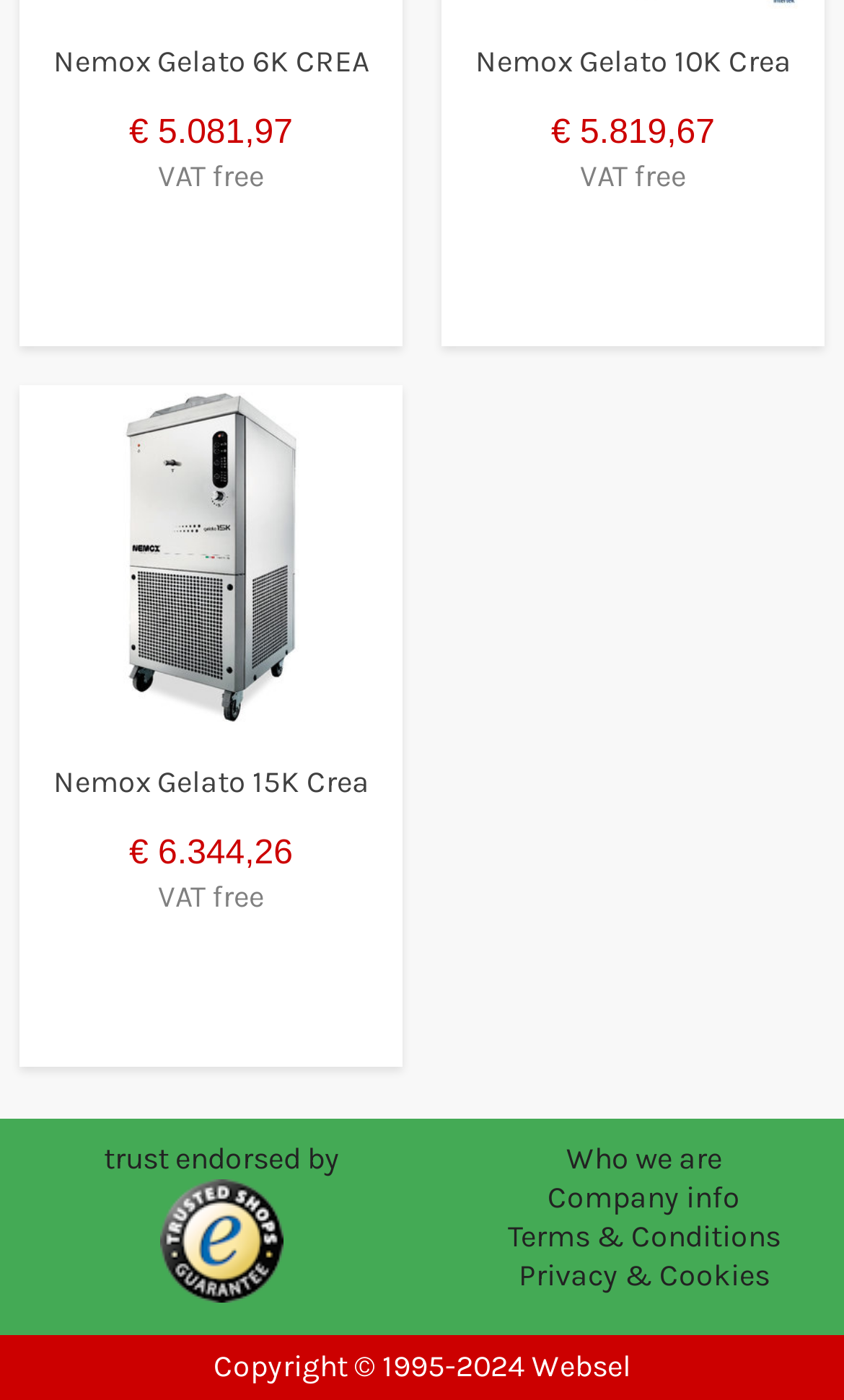Find the bounding box coordinates for the area you need to click to carry out the instruction: "Explore Nemox Gelato 15K Crea". The coordinates should be four float numbers between 0 and 1, indicated as [left, top, right, bottom].

[0.063, 0.545, 0.437, 0.571]